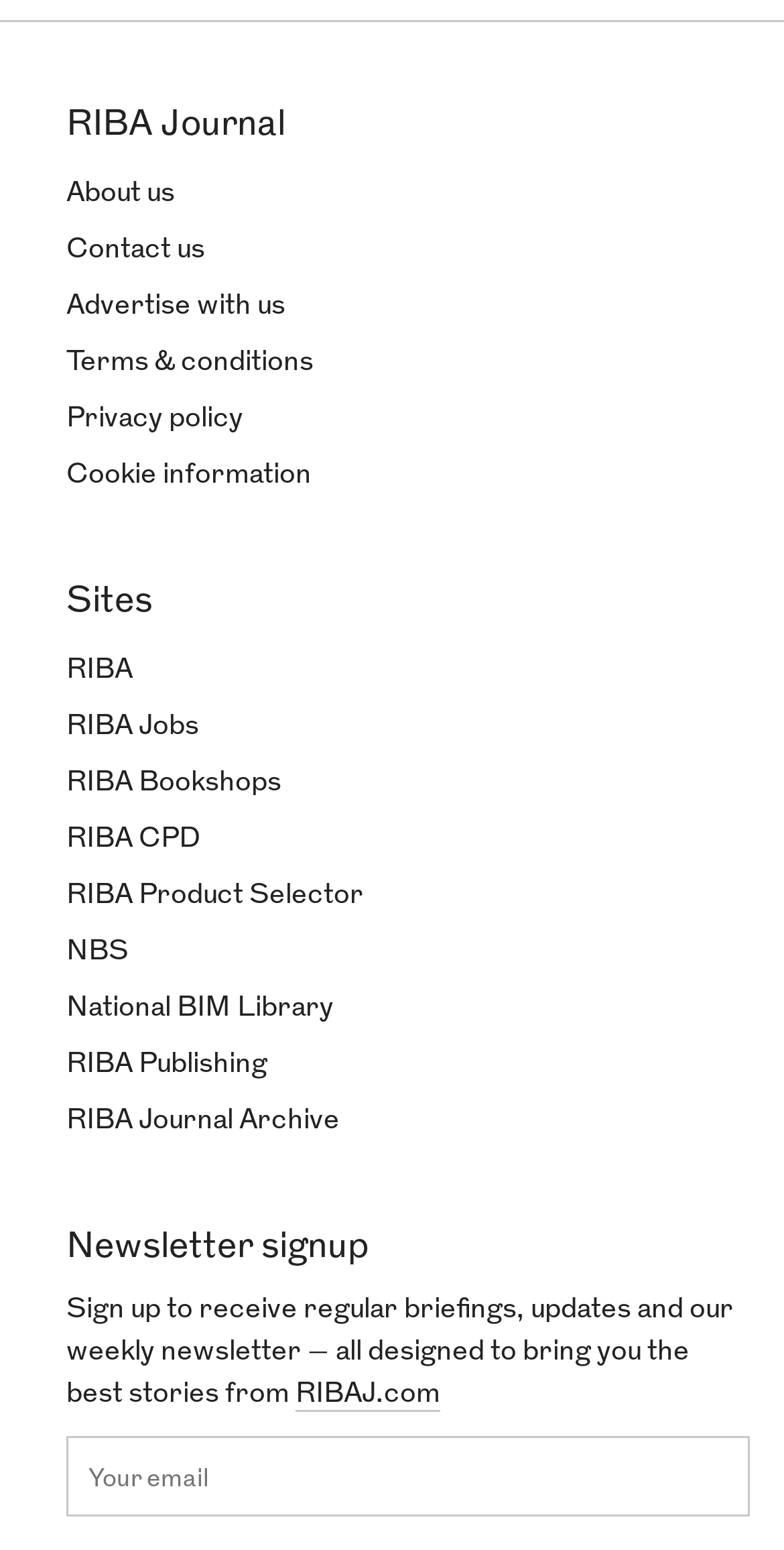What is the newsletter signup for?
Using the image, give a concise answer in the form of a single word or short phrase.

RIBAJ.com